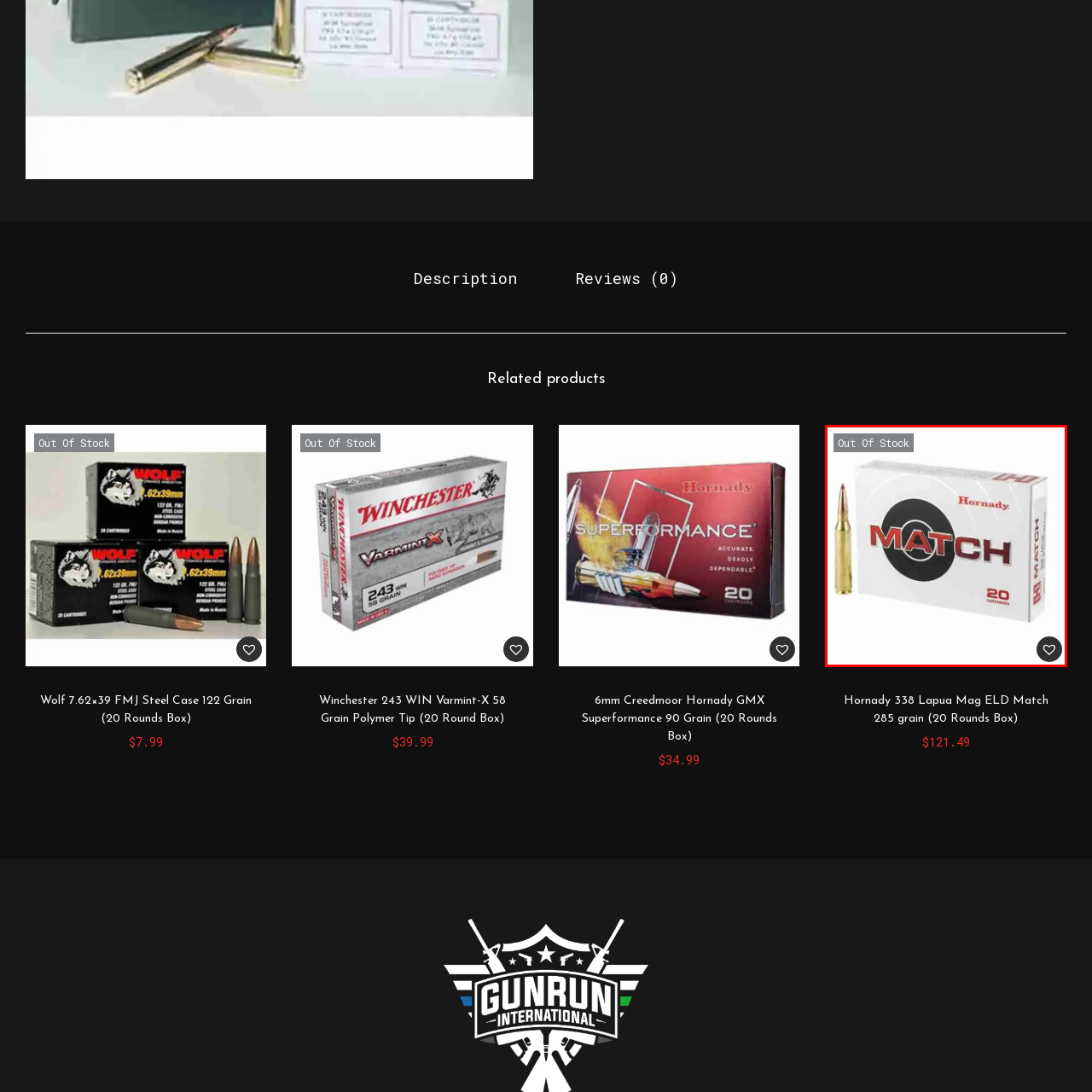Provide a thorough description of the scene depicted within the red bounding box.

The image features a package of Hornady Match ammunition, showcasing a sleek and modern design. The box is predominantly white with bold black and red accents, prominently displaying the word "MATCH" in large letters. Accompanying the box is a shiny, brass cartridge, positioned to the left of the packaging. A noticeable label at the top left corner indicates that the product is "Out Of Stock," emphasizing its current unavailability. Below the logo, the box mentions that it contains 20 cartridges, which hints at its unit quantity. At the bottom right, a heart icon suggests an option to add this item to a wishlist, allowing customers to track it for future purchase when it becomes available.